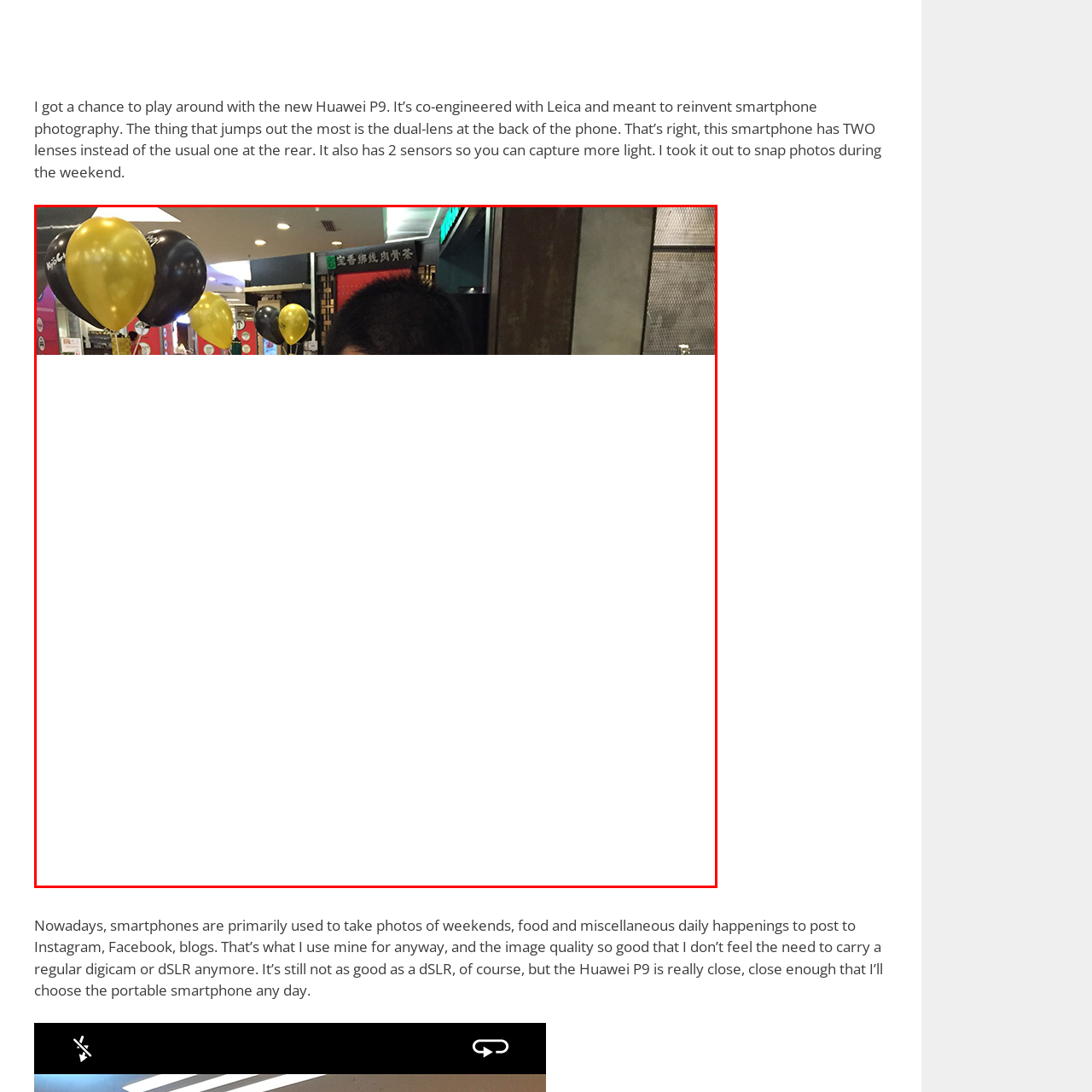Give a detailed account of the picture within the red bounded area.

The image features a cluster of balloons in black and gold, prominently displayed in a lively setting, likely a restaurant or an event space. In the background, colorful decorations can be seen, adding to the festive atmosphere. The focus on the balloons suggests they may be part of a celebration or promotional event, possibly related to the highlighted product, the Huawei P9 smartphone. This smartphone, co-engineered with Leica, is designed to enhance smartphone photography, particularly with its unique dual-lens setup that captures more light for better image quality. The scene evokes a sense of joy and excitement, perfect for capturing memorable moments with friends and family.